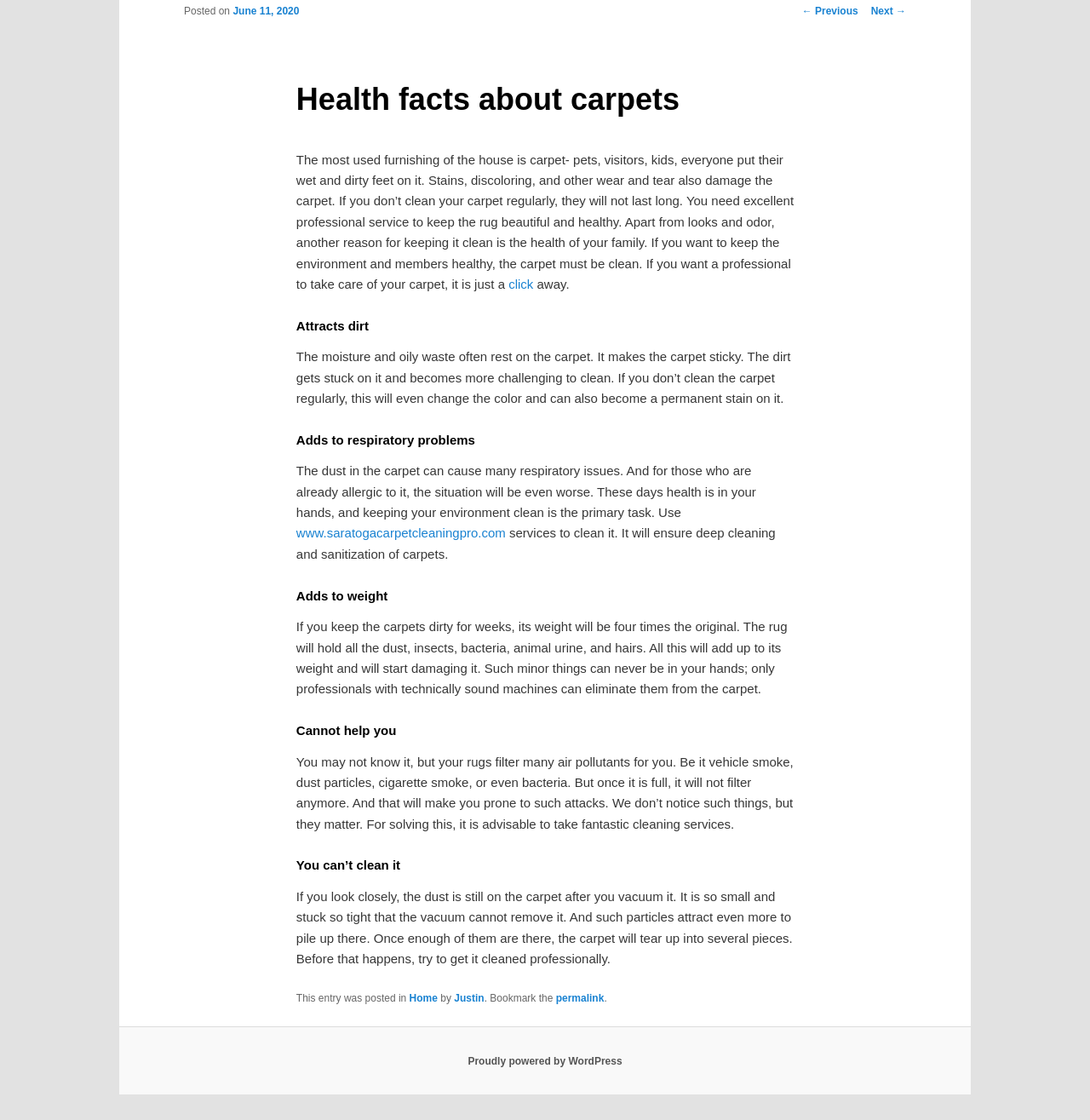Please provide the bounding box coordinate of the region that matches the element description: June 11, 2020. Coordinates should be in the format (top-left x, top-left y, bottom-right x, bottom-right y) and all values should be between 0 and 1.

[0.214, 0.005, 0.275, 0.016]